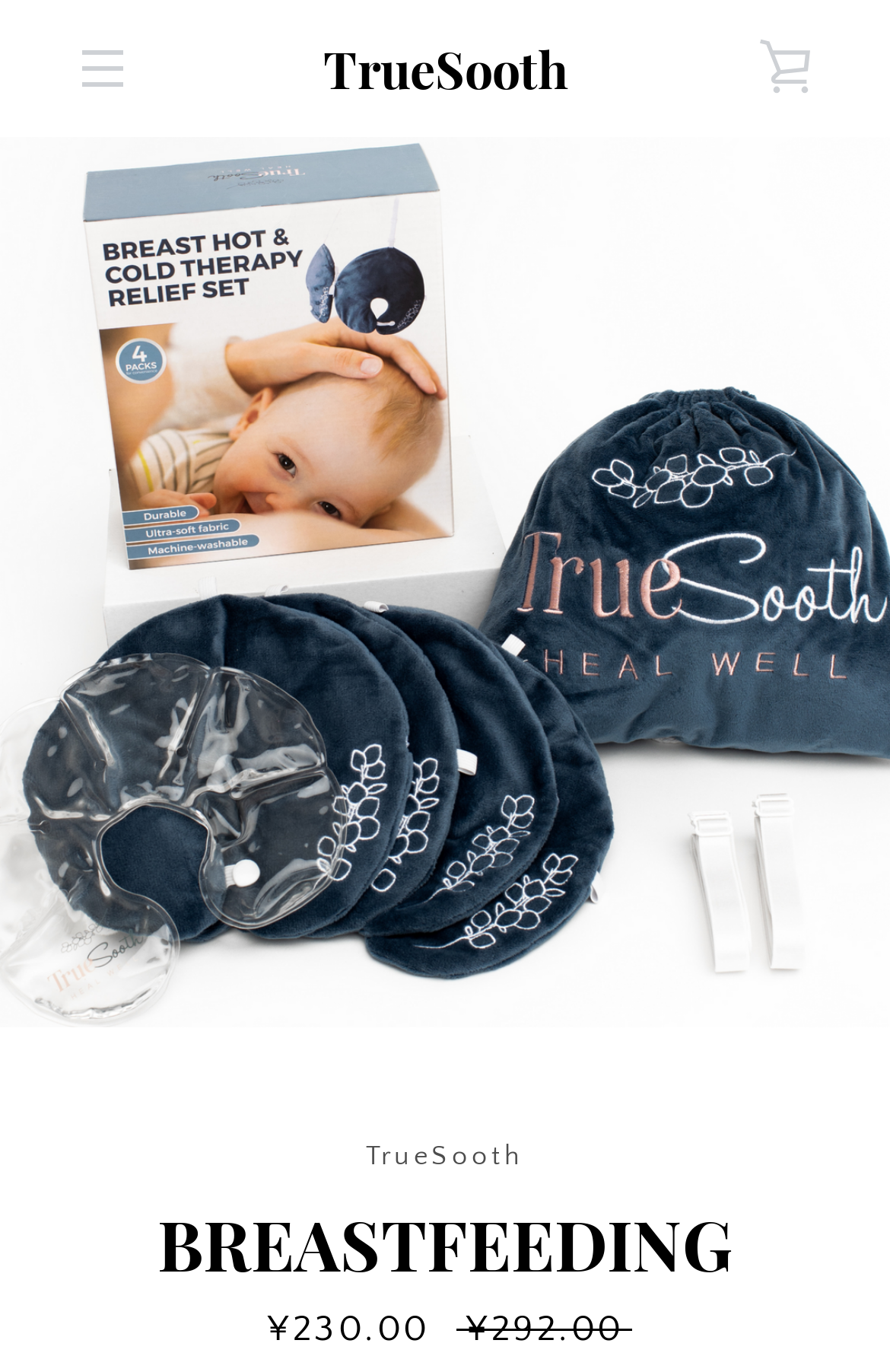Please find the bounding box coordinates of the clickable region needed to complete the following instruction: "View the 'BREASTFEEDING' image". The bounding box coordinates must consist of four float numbers between 0 and 1, i.e., [left, top, right, bottom].

[0.0, 0.1, 1.0, 0.749]